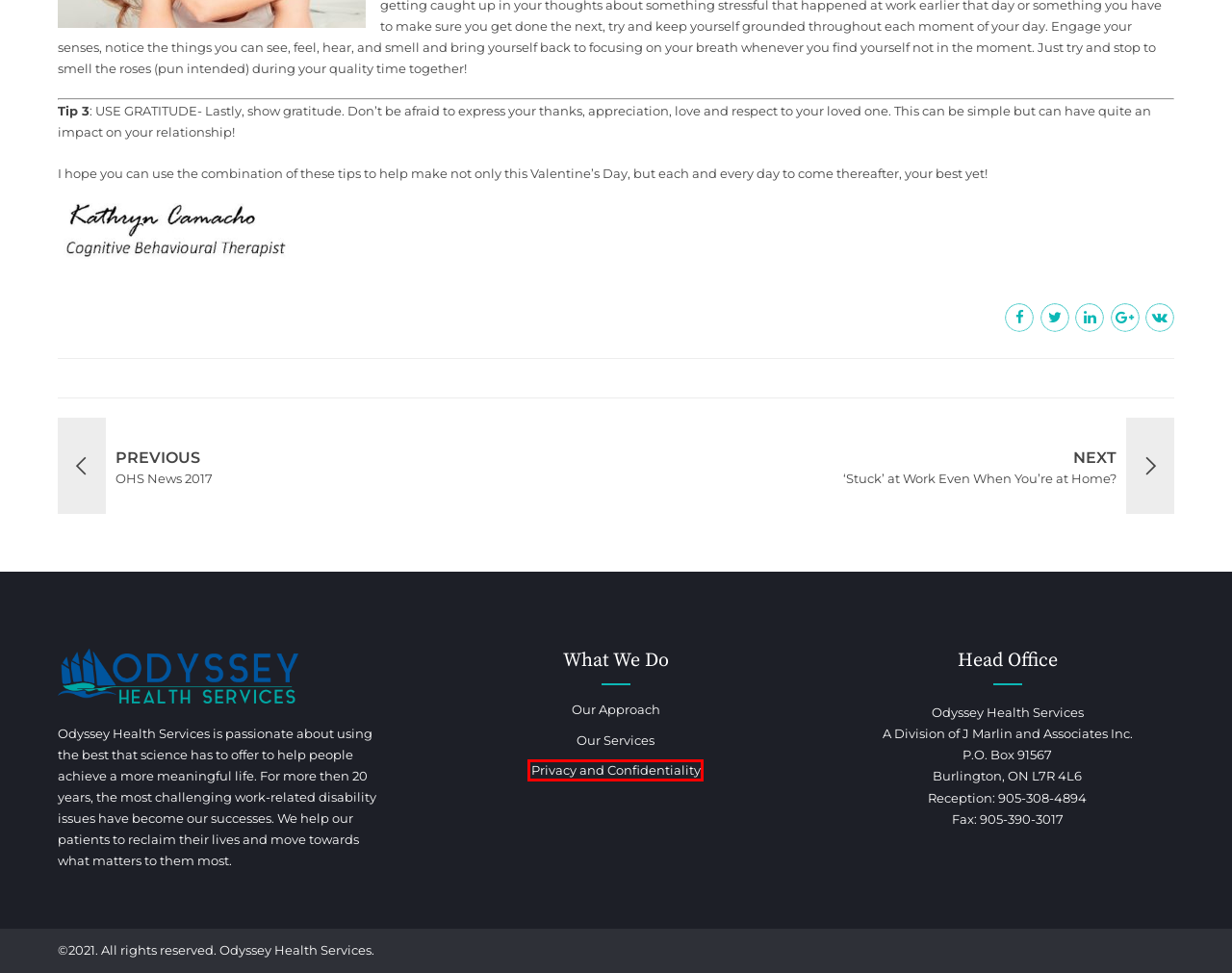You are provided with a screenshot of a webpage containing a red rectangle bounding box. Identify the webpage description that best matches the new webpage after the element in the bounding box is clicked. Here are the potential descriptions:
A. Affiliations – Odyssey Health Services
B. OHS News 2017 – Odyssey Health Services
C. Apps – Odyssey Health Services
D. Privacy and Confidentiality – Odyssey Health Services
E. Books – Odyssey Health Services
F. Odyssey Health Services – Odyssey Health Services
G. ‘Stuck’ at Work Even When You’re at Home? – Odyssey Health Services
H. Resources – Odyssey Health Services

D